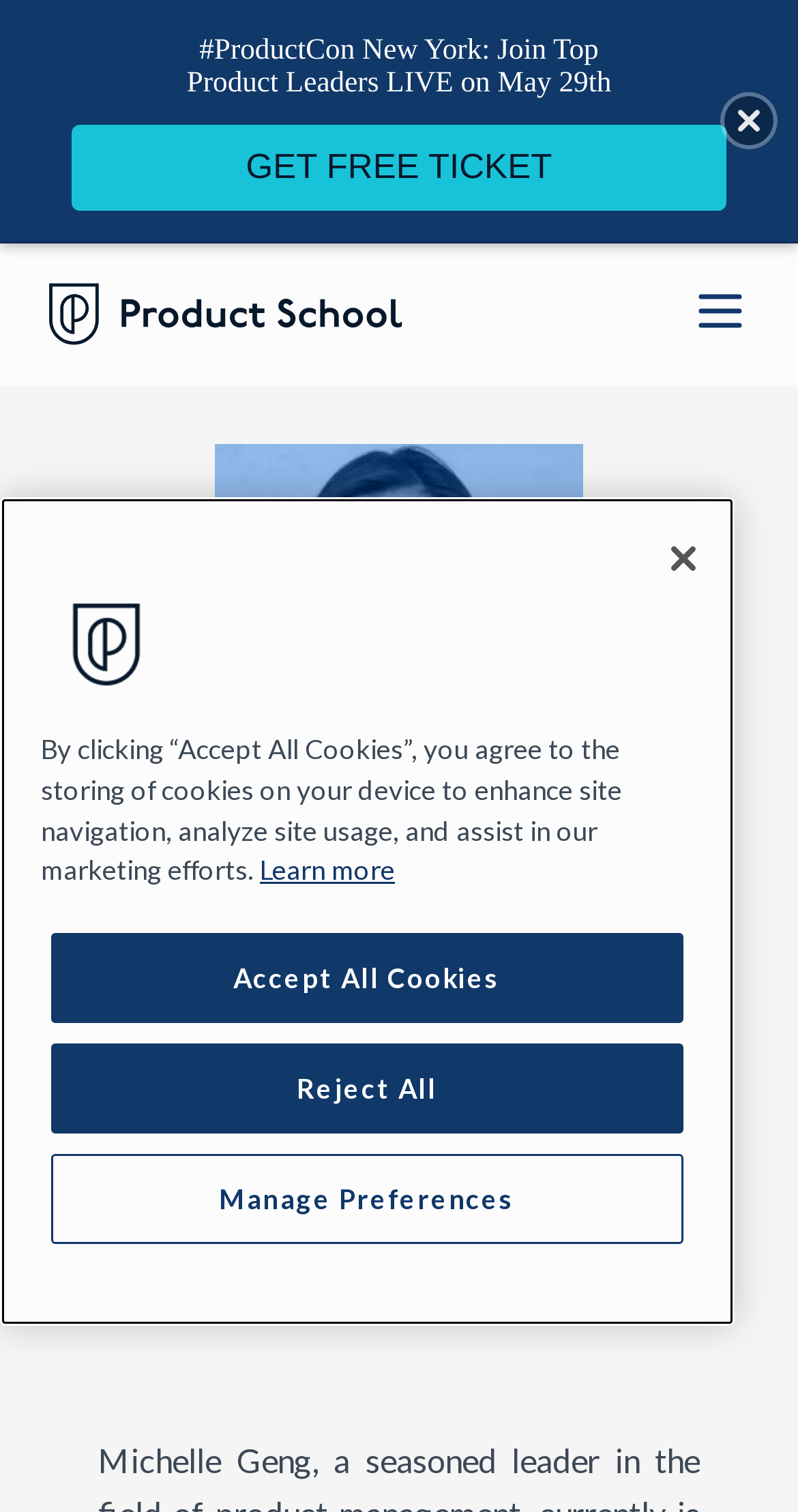Find the bounding box coordinates of the UI element according to this description: "Learn more".

[0.32, 0.566, 0.492, 0.586]